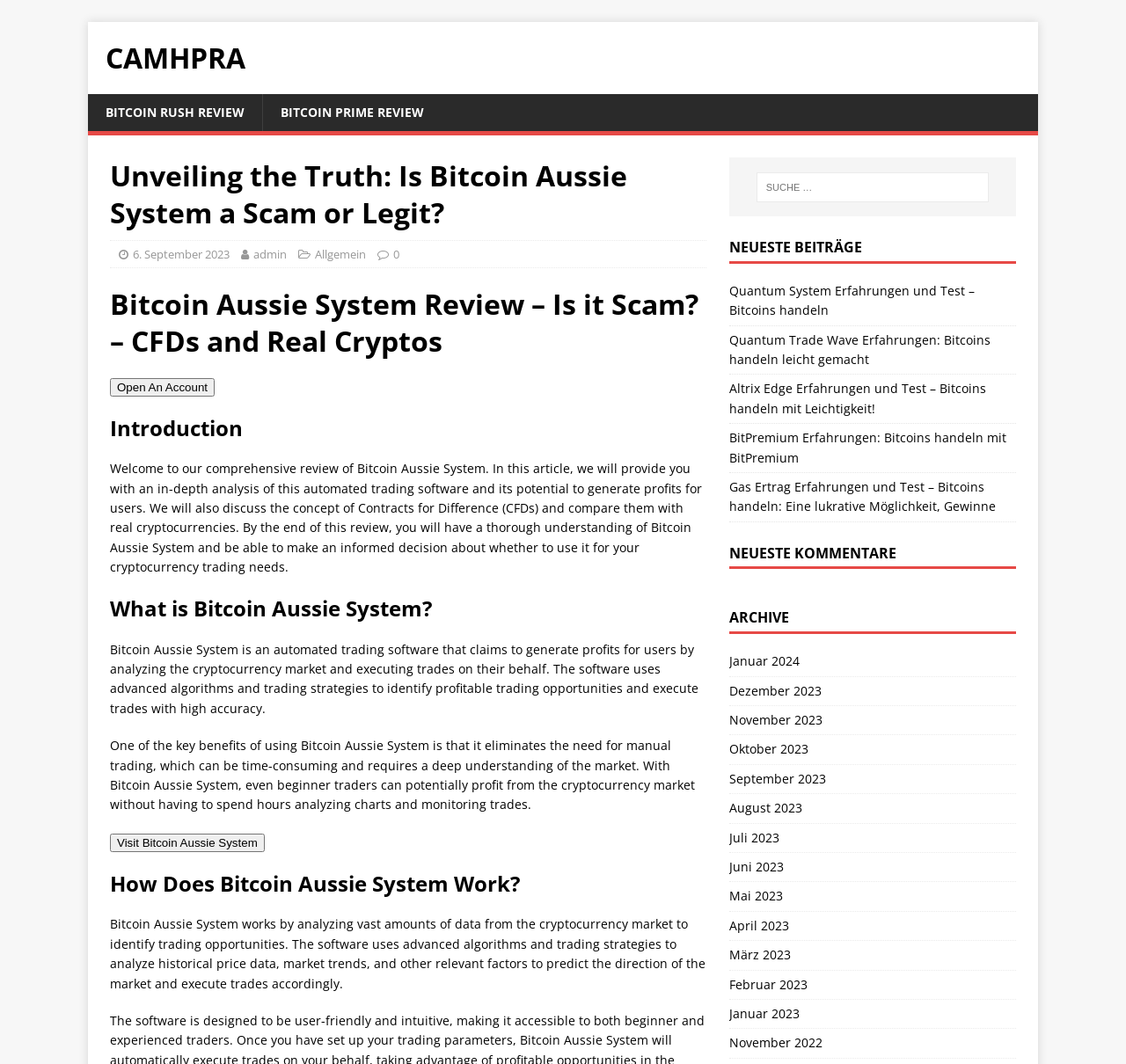Extract the primary heading text from the webpage.

Unveiling the Truth: Is Bitcoin Aussie System a Scam or Legit?